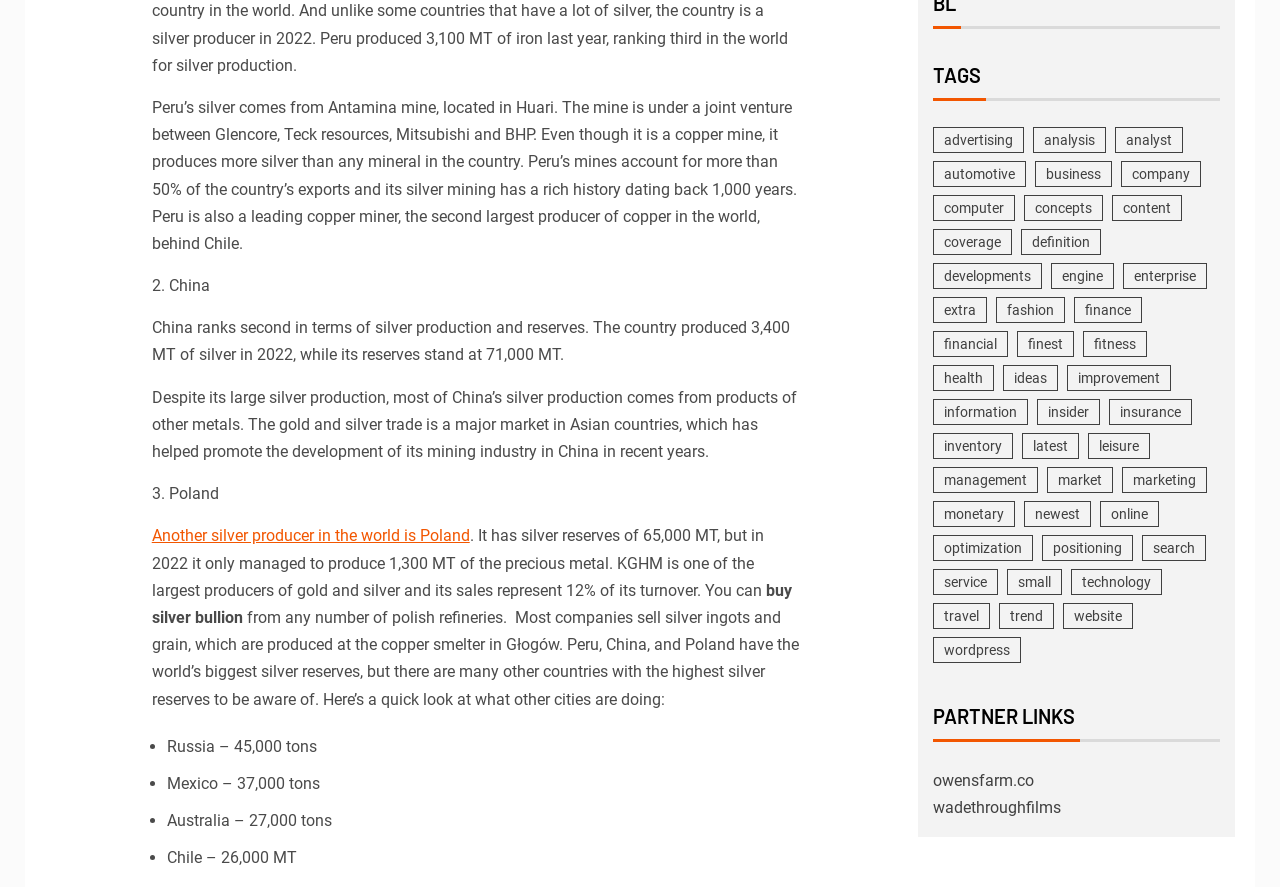Find the bounding box coordinates of the area that needs to be clicked in order to achieve the following instruction: "explore 'business'". The coordinates should be specified as four float numbers between 0 and 1, i.e., [left, top, right, bottom].

[0.808, 0.181, 0.868, 0.21]